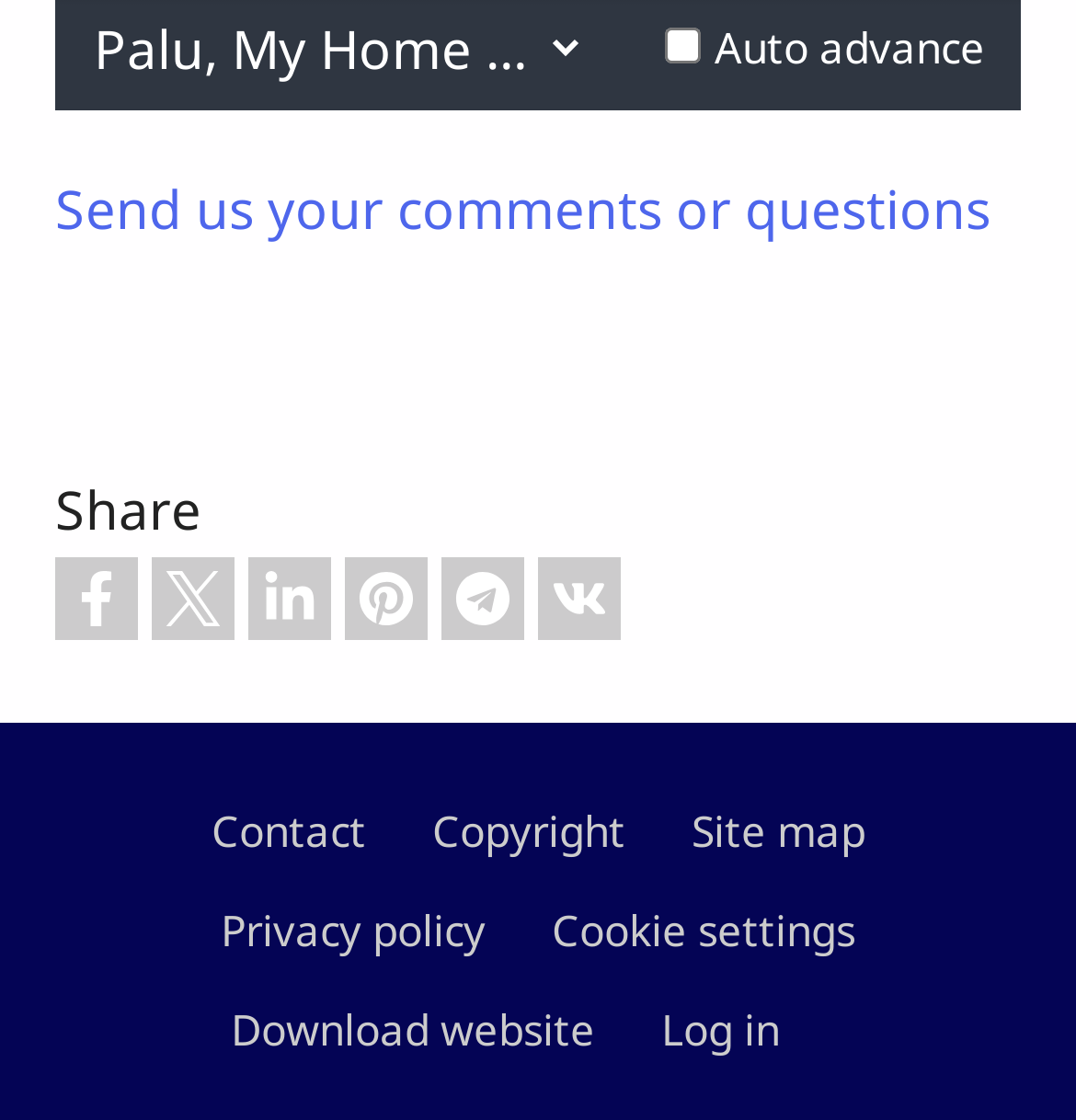Using details from the image, please answer the following question comprehensively:
How many social media platforms can be shared on?

There are six social media platforms listed, including Facebook, X, LinkedIn, Pinterest, Telegram, and VK, which can be shared on.